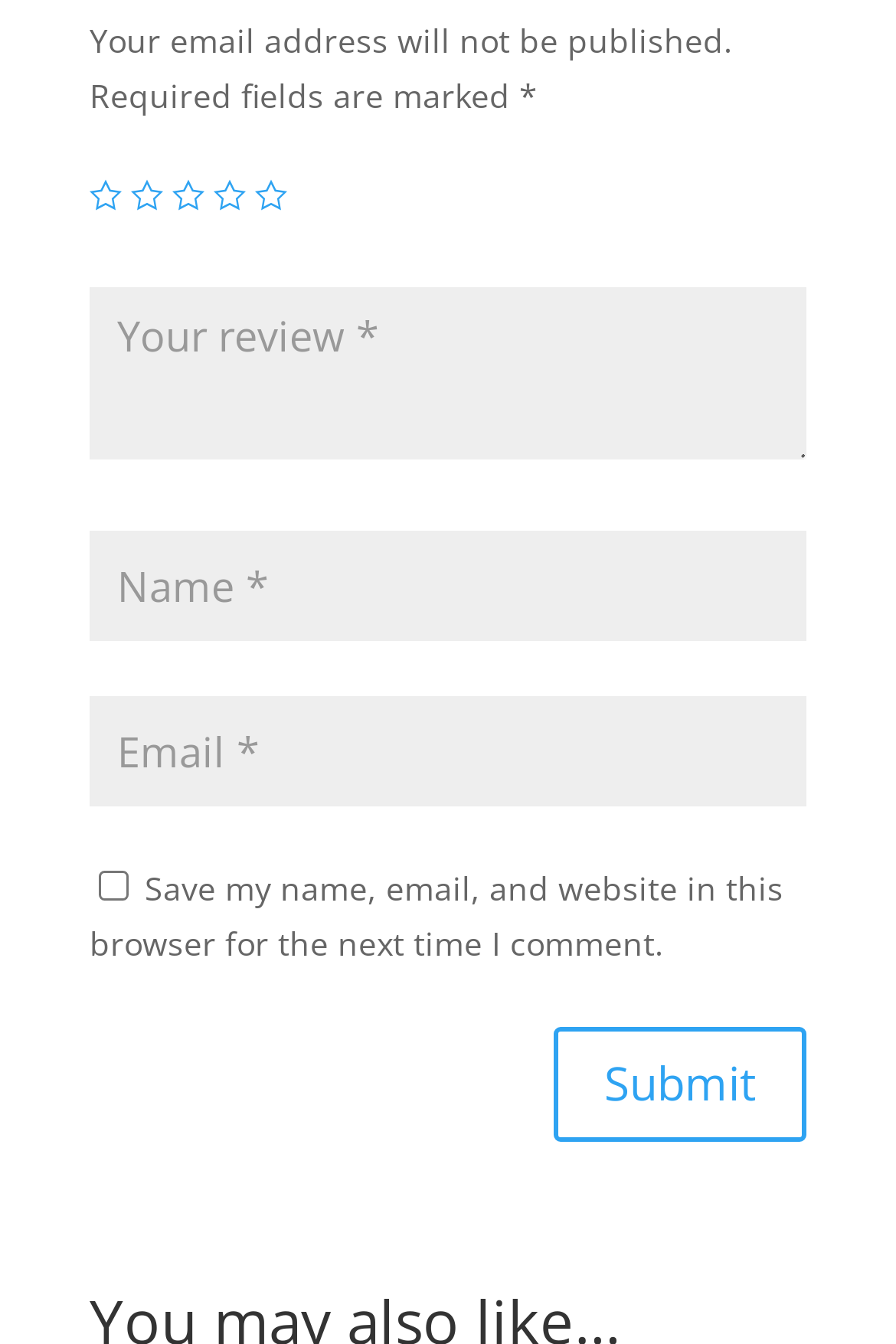By analyzing the image, answer the following question with a detailed response: How many rating options are available?

There are five links with icons, labeled ' 1' to ' 5', which are likely rating options.